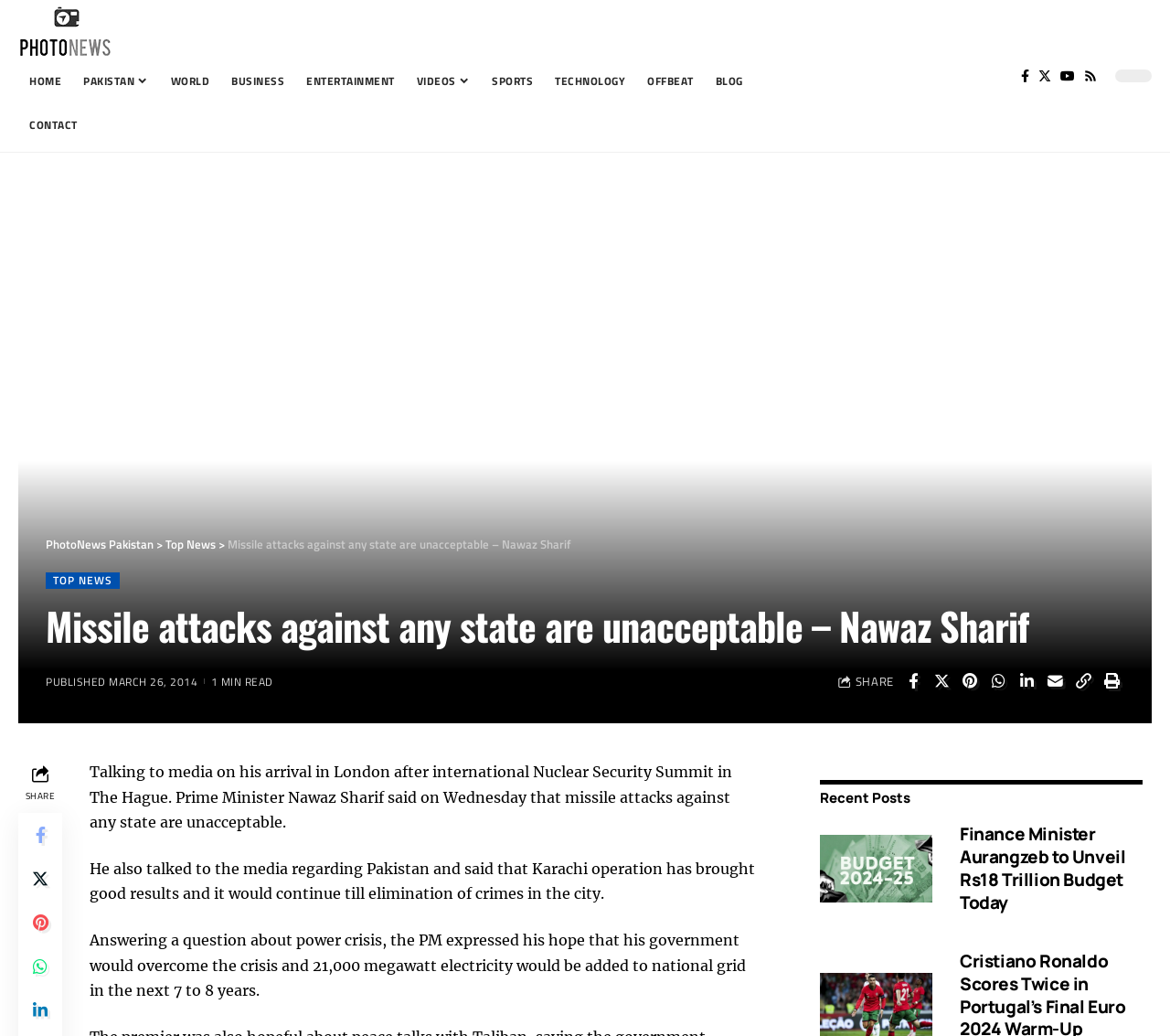Please specify the bounding box coordinates of the region to click in order to perform the following instruction: "Click on the SHARE button".

[0.731, 0.648, 0.764, 0.666]